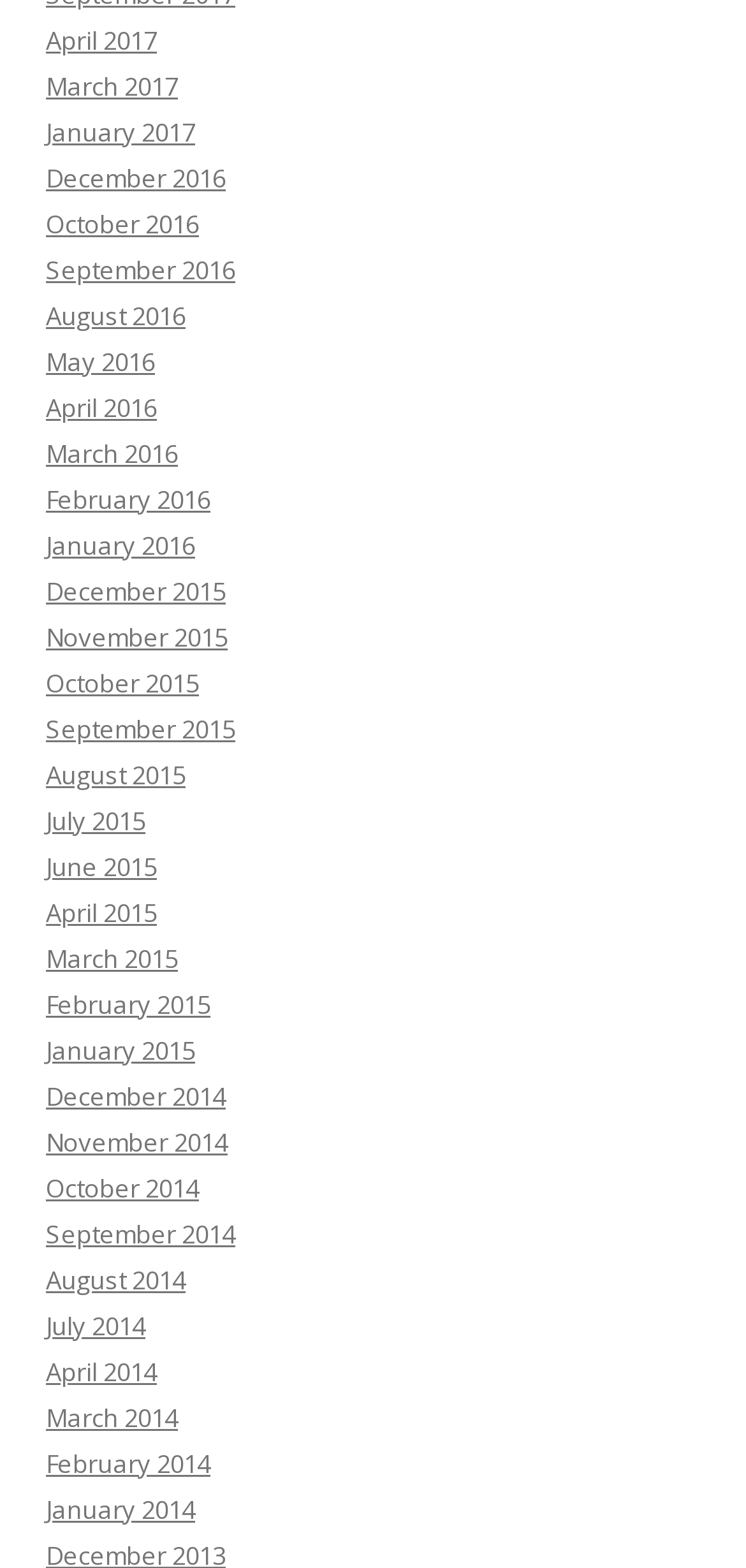Provide the bounding box coordinates of the HTML element described by the text: "March 2017". The coordinates should be in the format [left, top, right, bottom] with values between 0 and 1.

[0.062, 0.044, 0.238, 0.066]